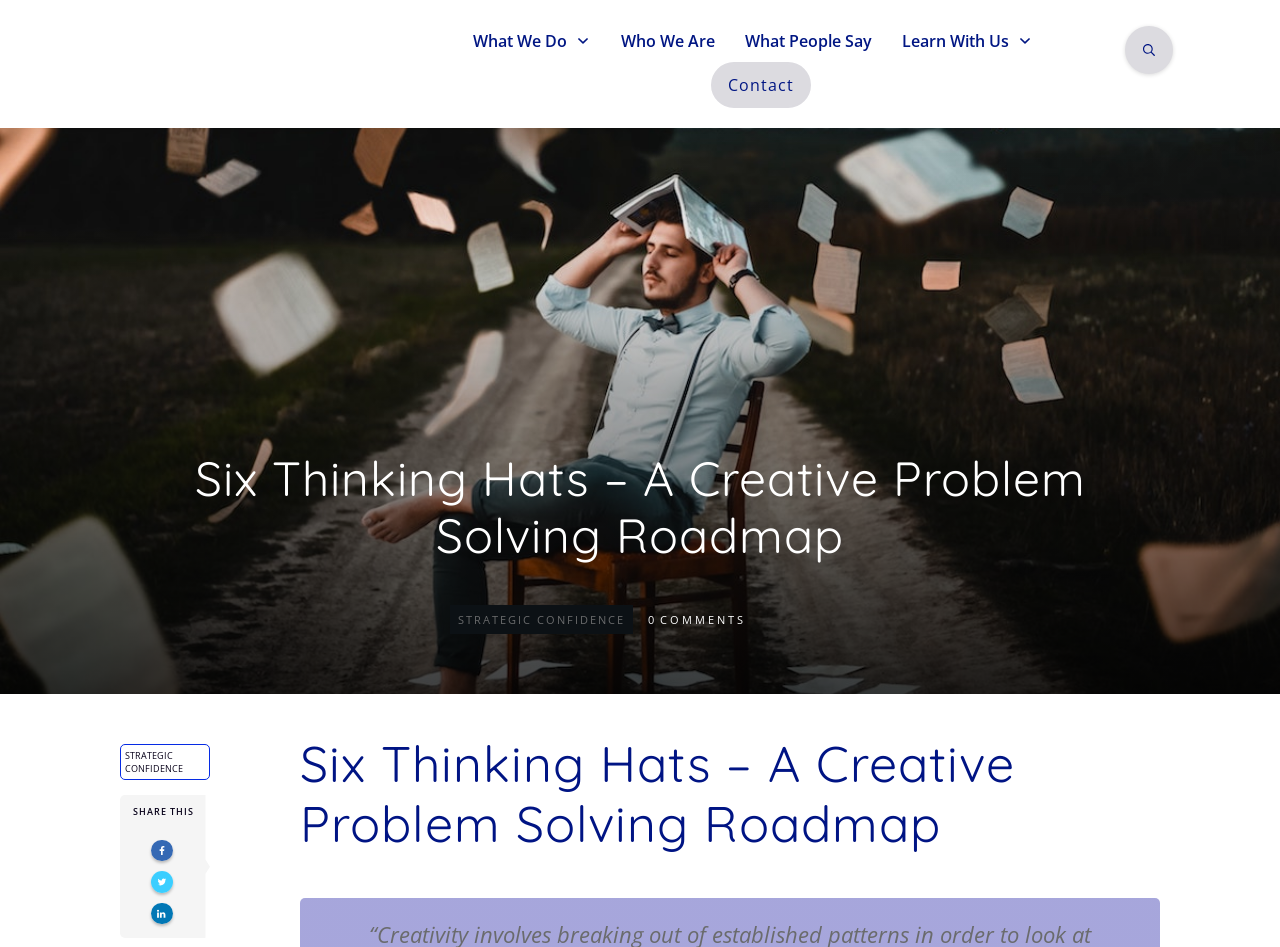Determine the bounding box coordinates of the area to click in order to meet this instruction: "Click on 'STRATEGIC CONFIDENCE'".

[0.357, 0.646, 0.488, 0.662]